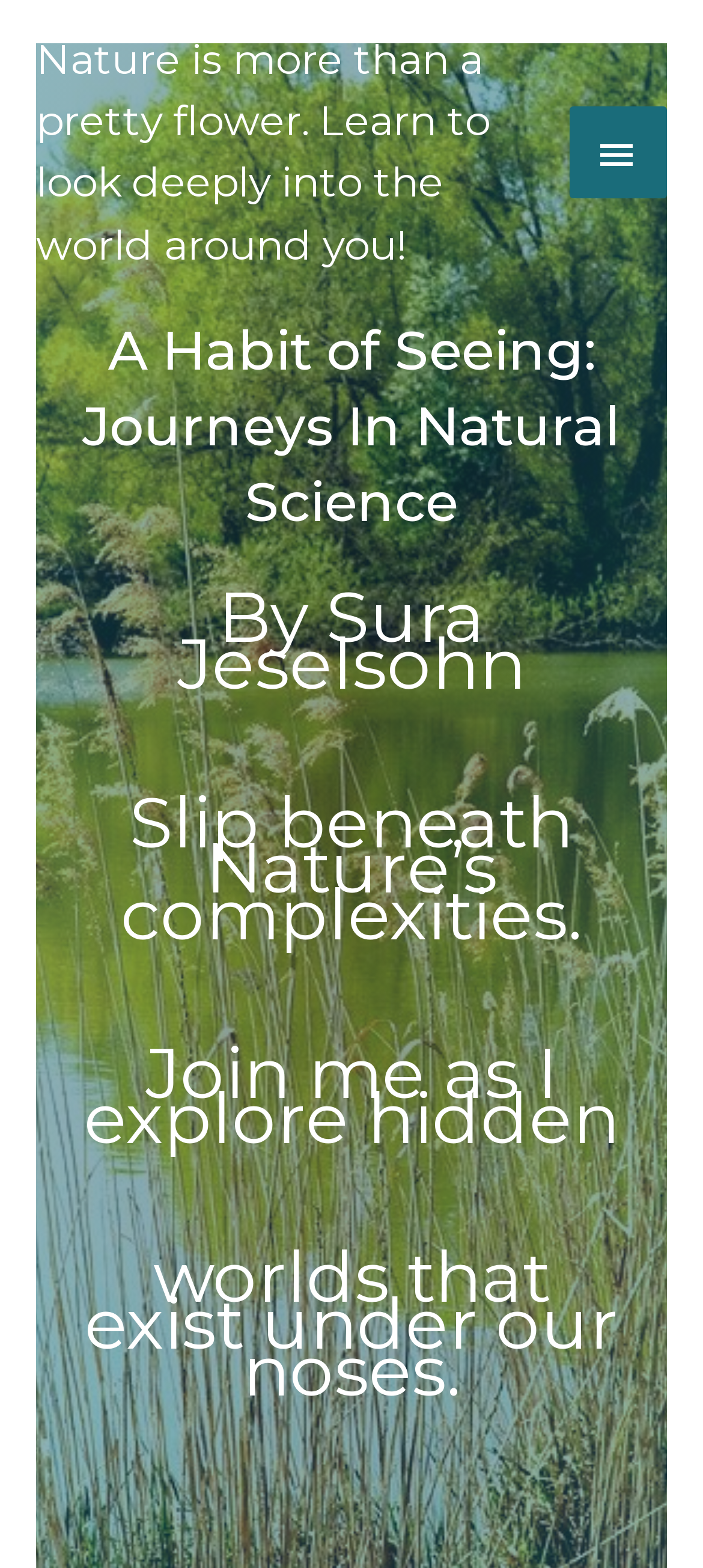What is the author's name?
Using the visual information, answer the question in a single word or phrase.

Sura Jeselsohn